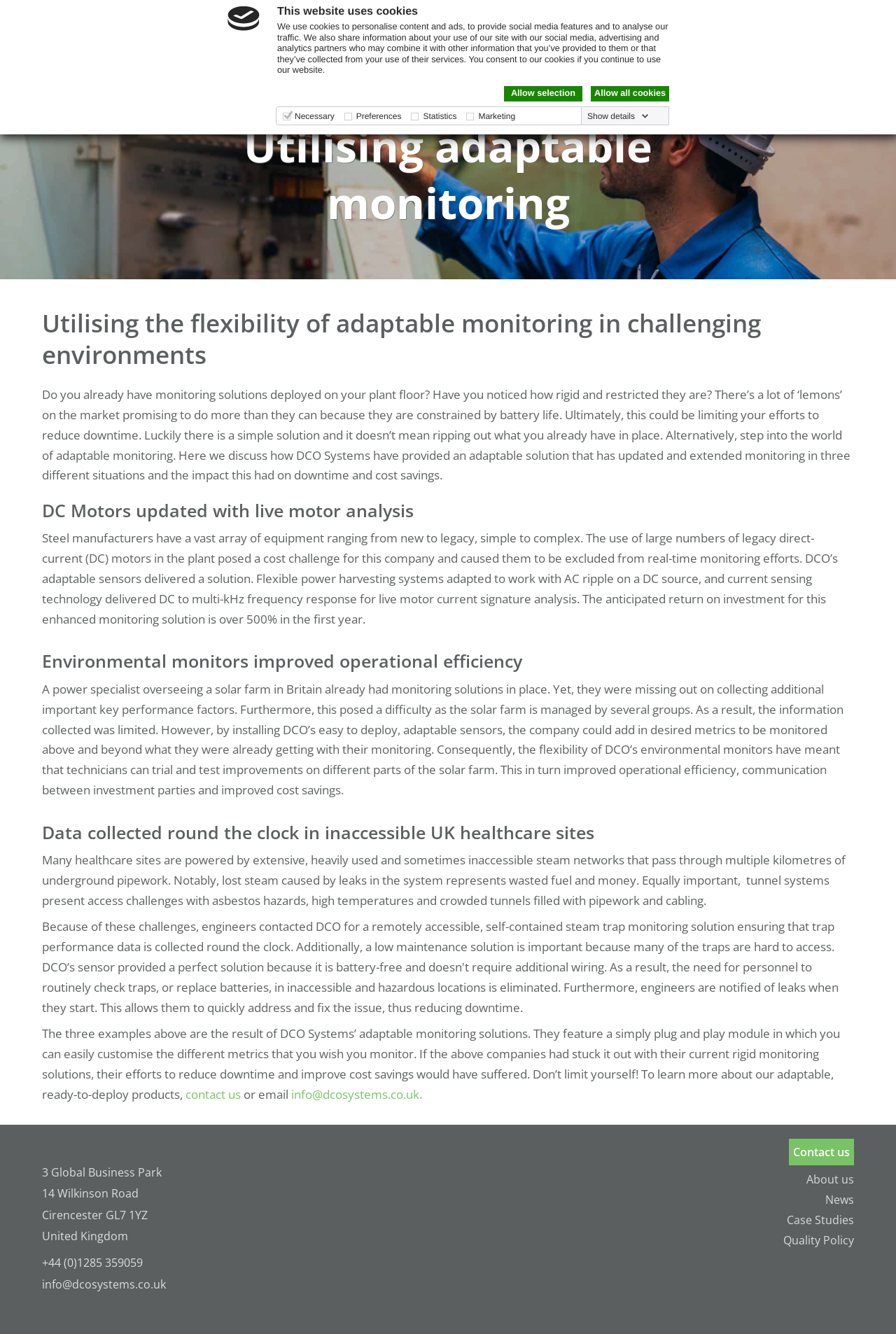What type of motors were updated with live motor analysis?
Please look at the screenshot and answer in one word or a short phrase.

DC Motors